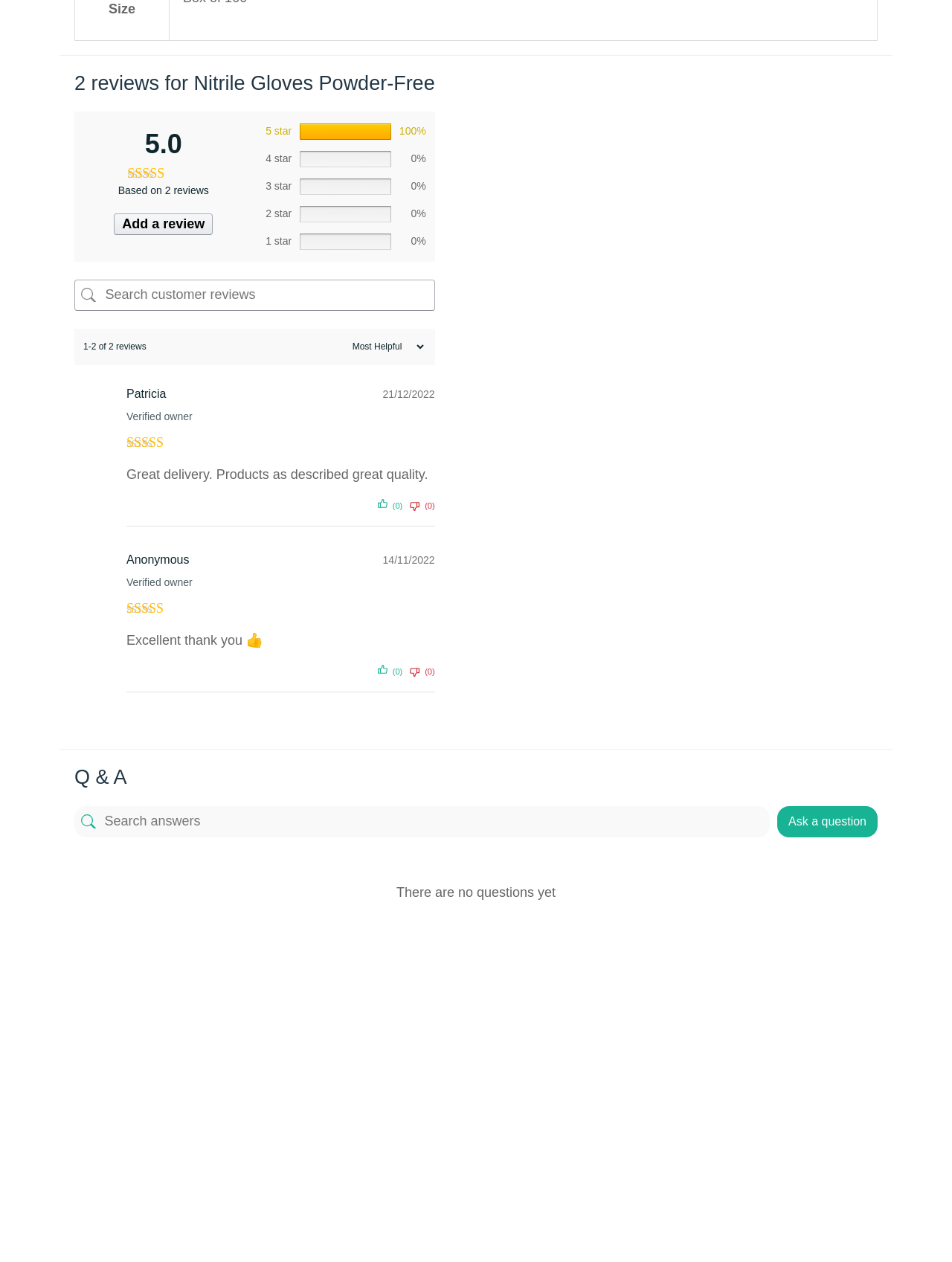What is the rating of Nitrile Gloves Powder-Free?
By examining the image, provide a one-word or phrase answer.

5.0